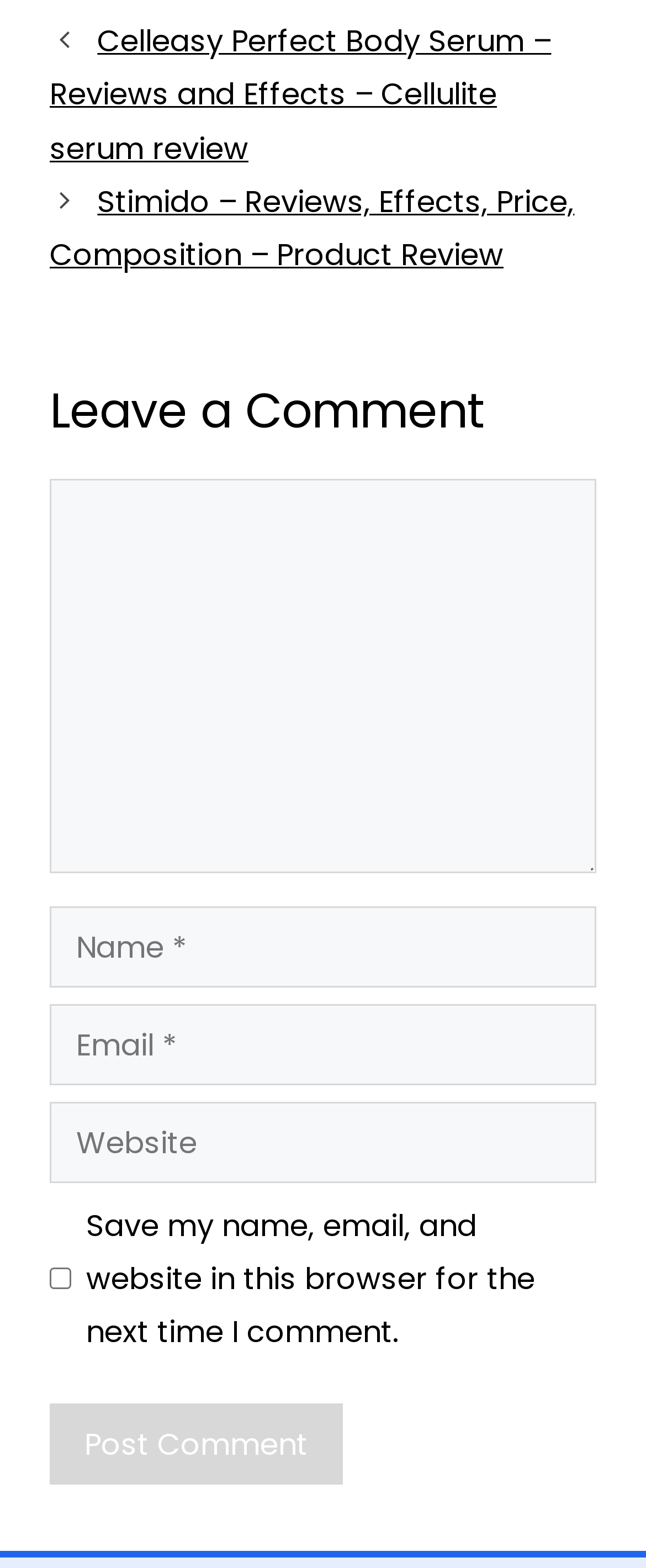Answer the following inquiry with a single word or phrase:
How many links are in the navigation section?

2